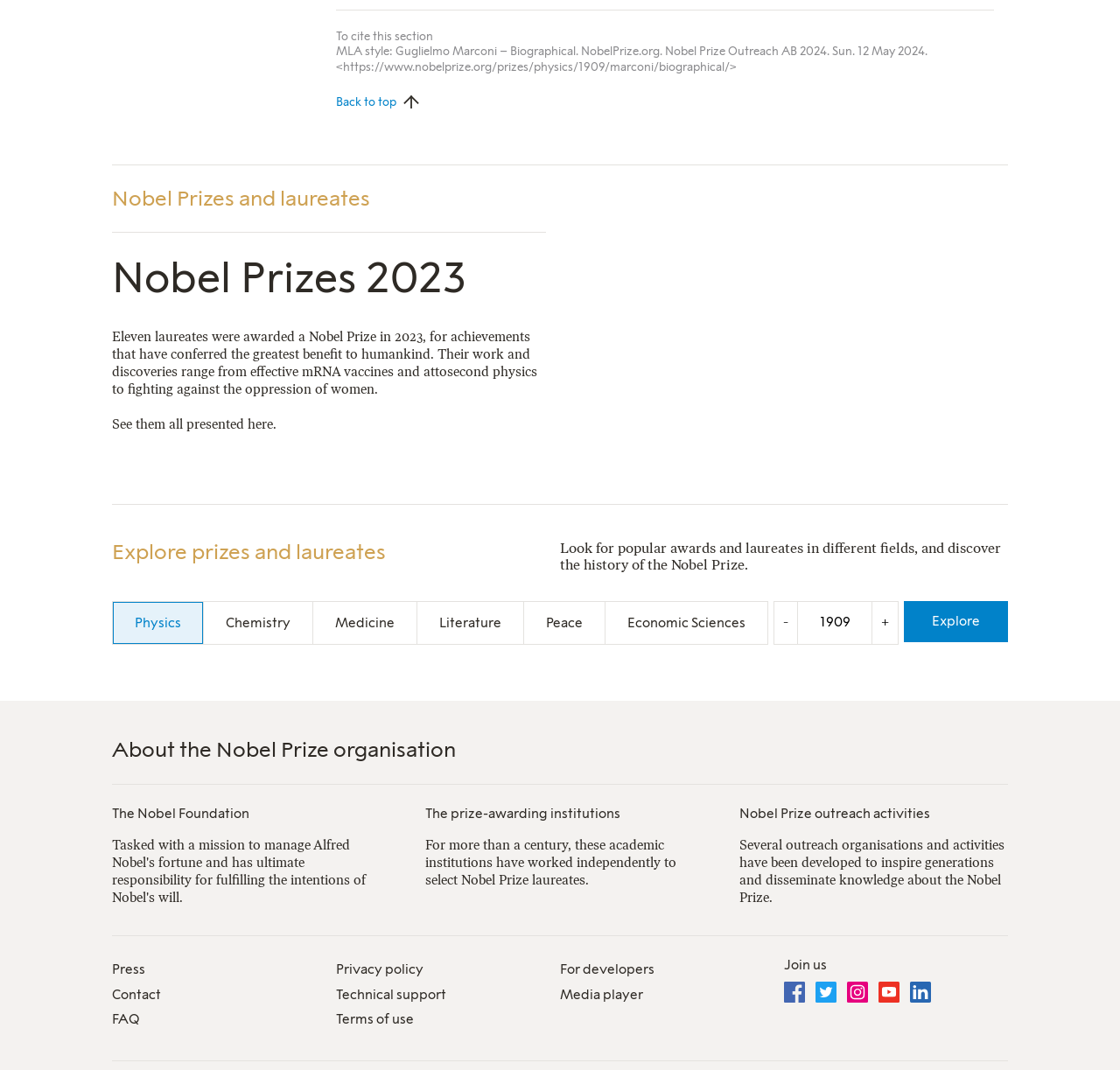What is the year currently selected for searching?
Offer a detailed and exhaustive answer to the question.

The textbox for choosing a year to search in has a default value of 1909, which is the year currently selected for searching.